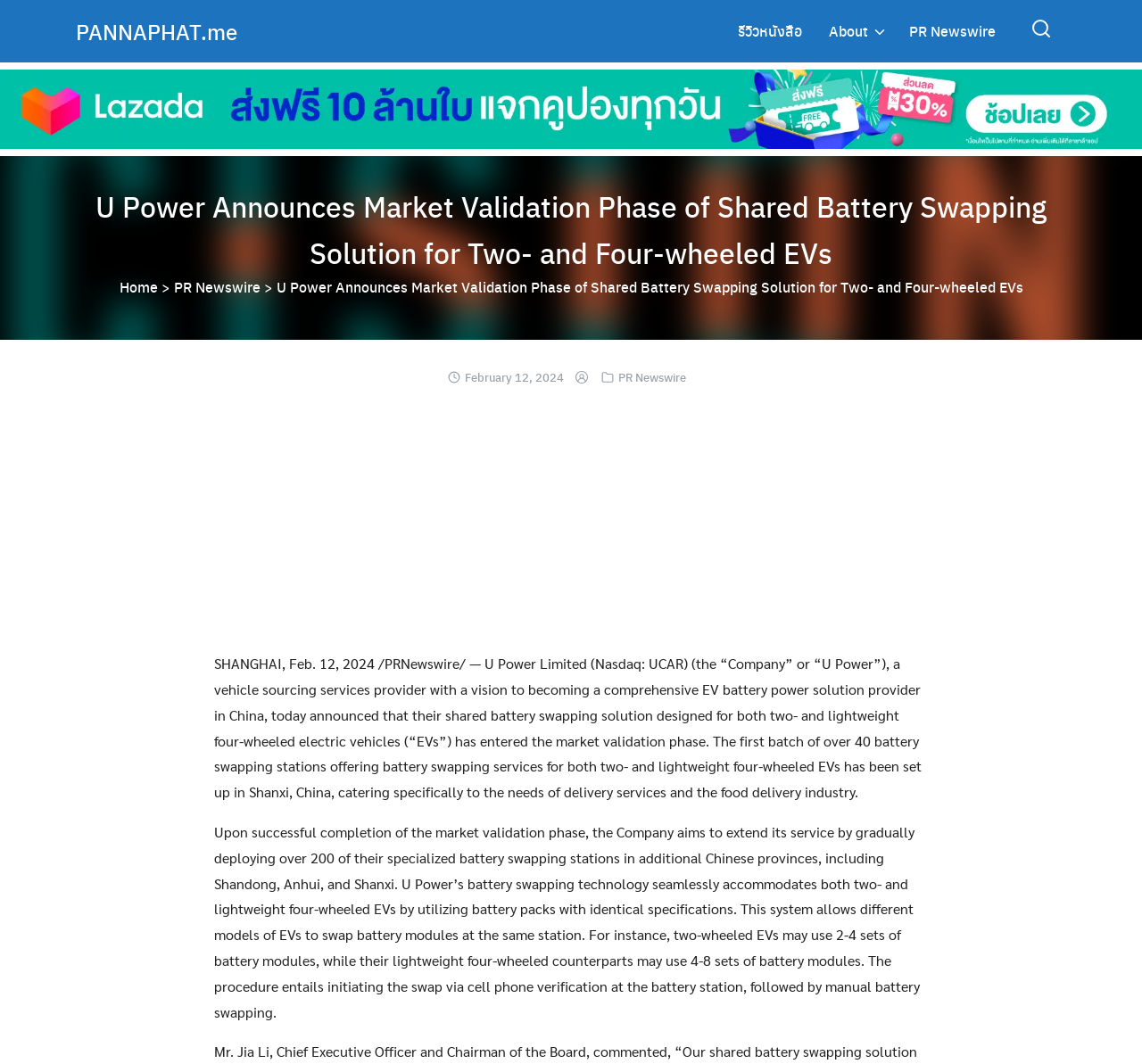How many sets of battery modules may a two-wheeled EV use?
Please use the image to deliver a detailed and complete answer.

The number of sets of battery modules that a two-wheeled EV may use is mentioned in the text as '2-4 sets'. This information can be found in the paragraph that explains how the battery swapping technology works.